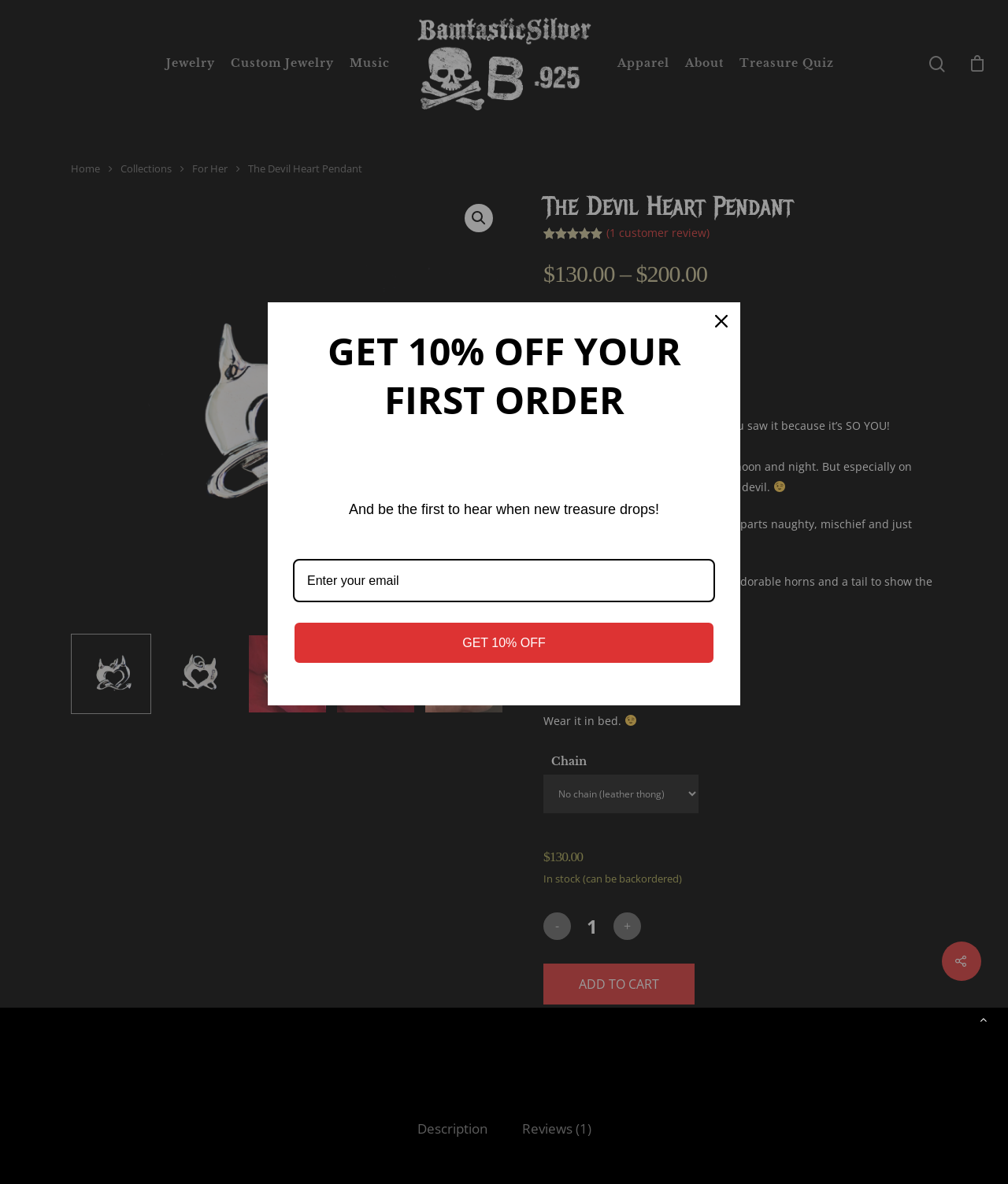Please identify the bounding box coordinates of the element that needs to be clicked to execute the following command: "Search for products". Provide the bounding box using four float numbers between 0 and 1, formatted as [left, top, right, bottom].

[0.135, 0.101, 0.865, 0.158]